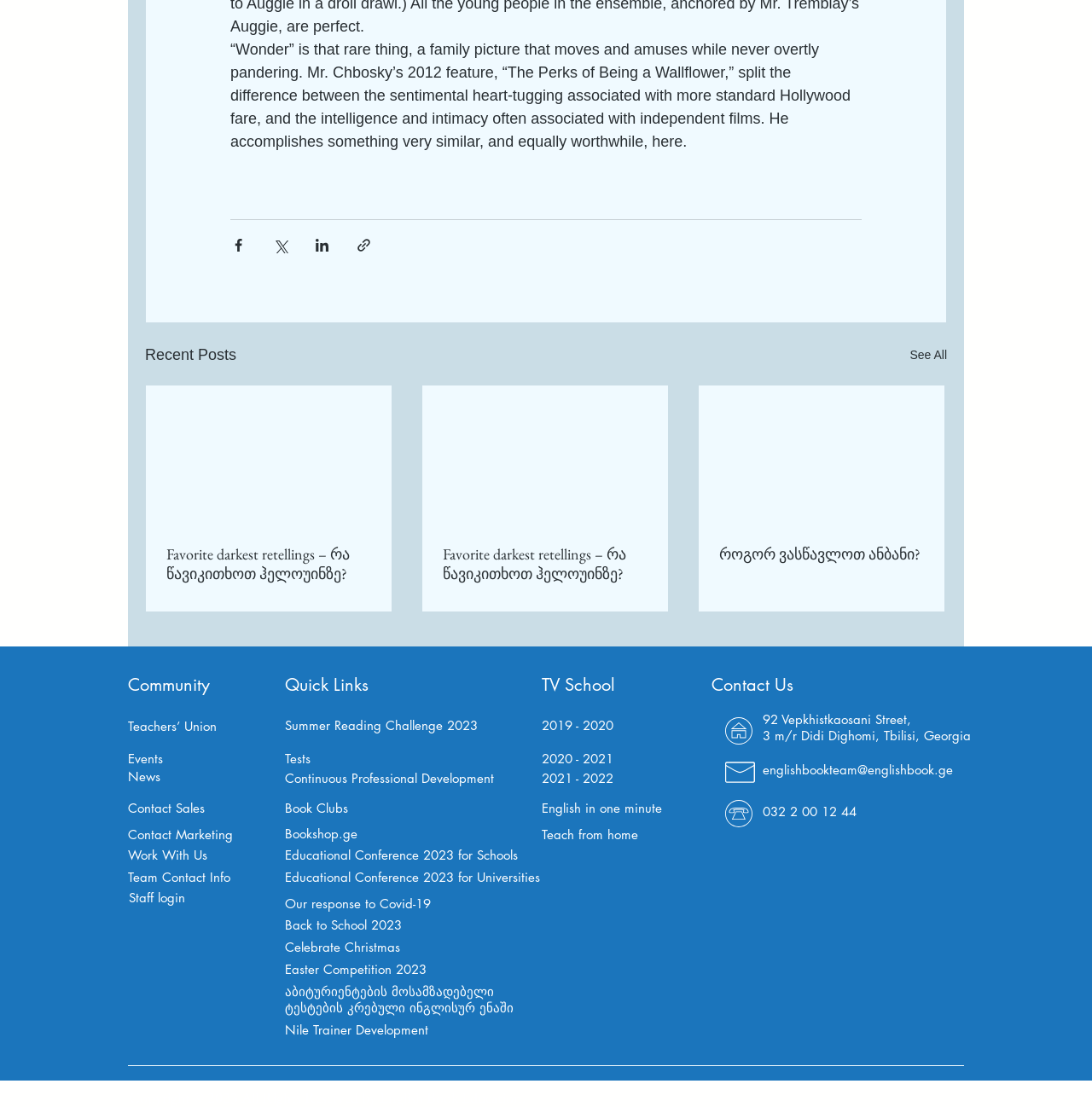Provide the bounding box coordinates for the area that should be clicked to complete the instruction: "Share via Facebook".

[0.211, 0.214, 0.226, 0.229]